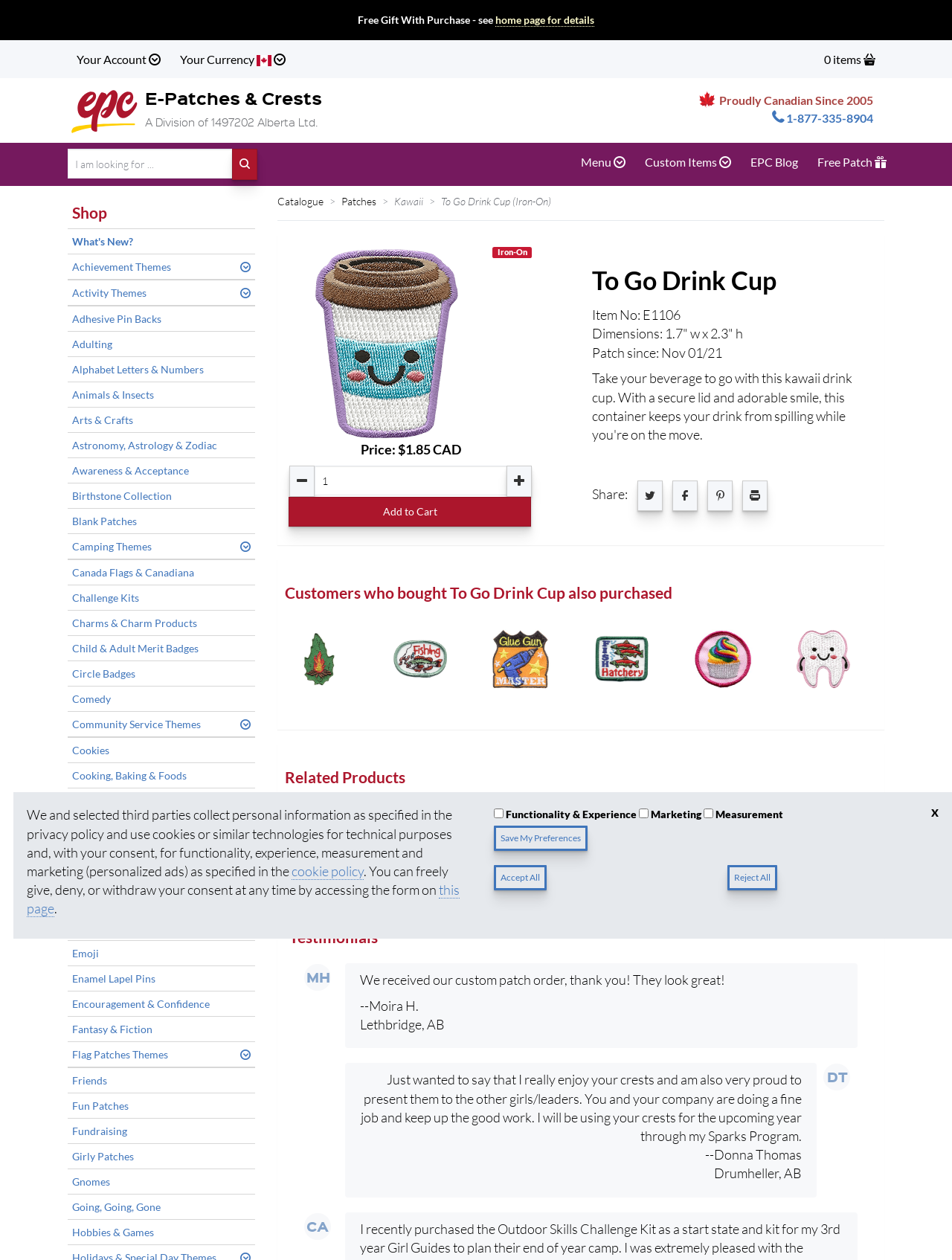What is the main heading of this webpage? Please extract and provide it.

To Go Drink Cup